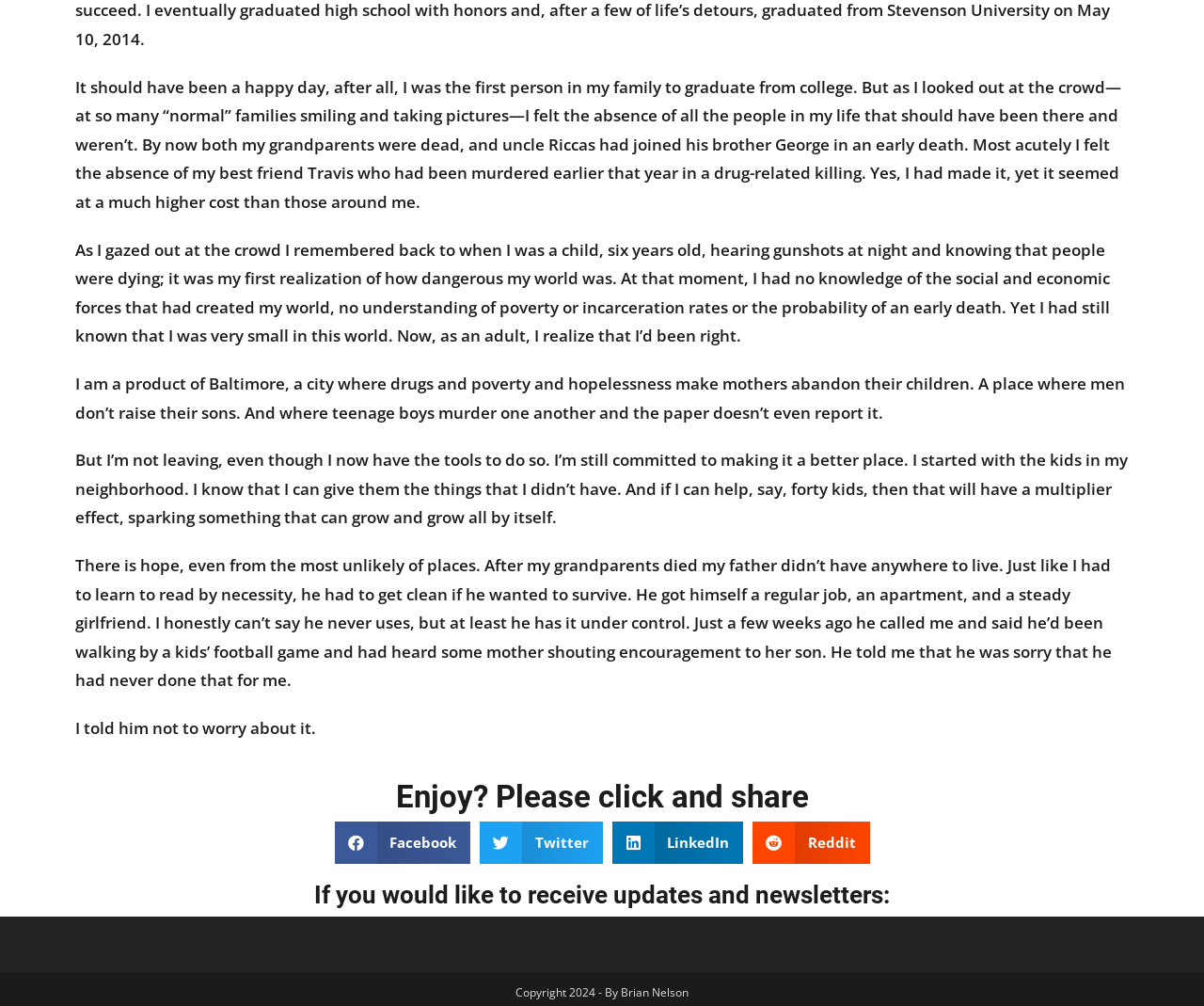Respond concisely with one word or phrase to the following query:
What is the author's achievement?

Graduating from college